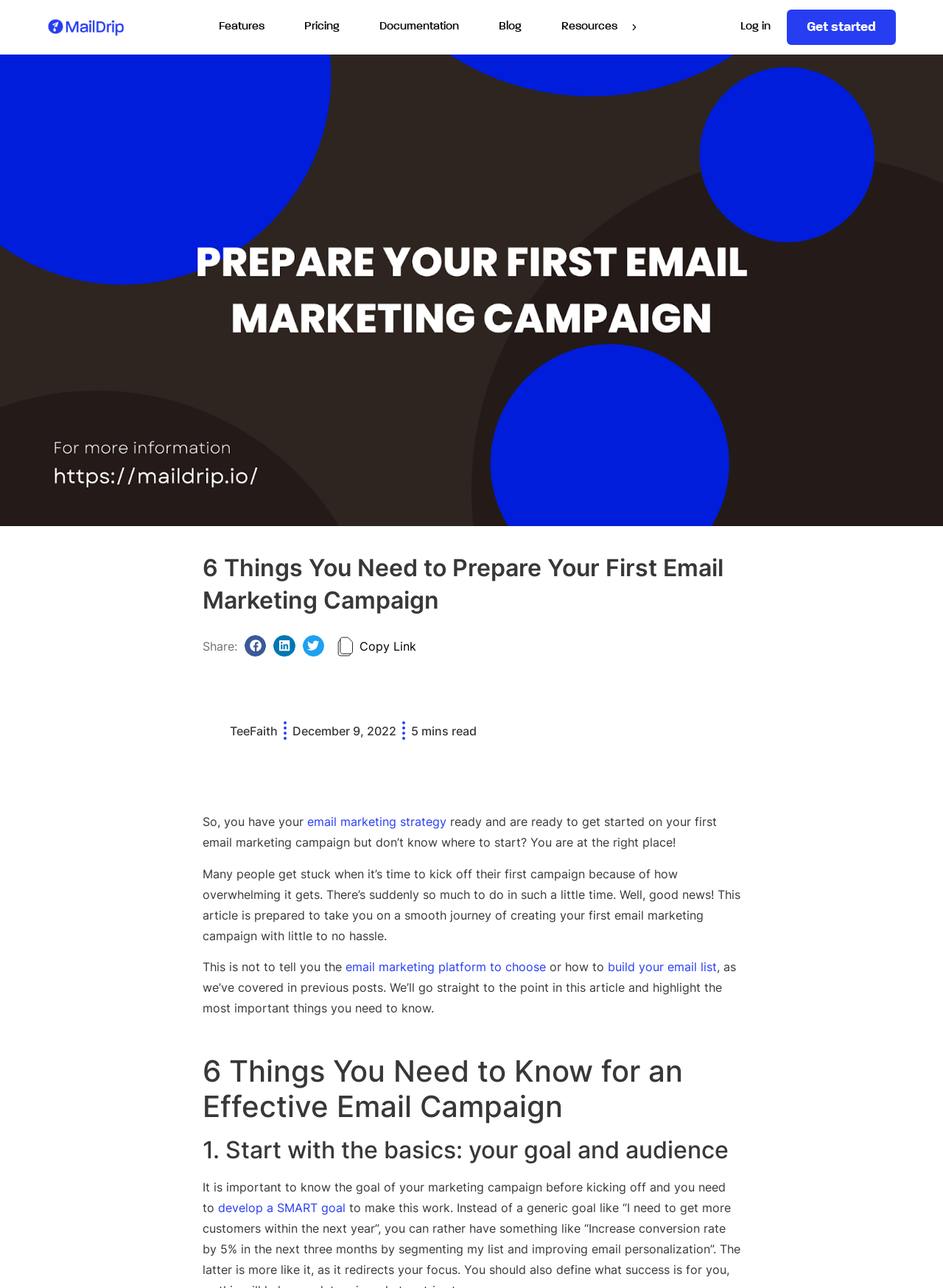Describe all the key features and sections of the webpage thoroughly.

The webpage appears to be a blog article about creating an effective email marketing campaign. At the top left corner, there is a Maildrip logo, which is an image linked to the website's homepage. Next to the logo, there are five navigation links: Features, Pricing, Documentation, Blog, and Resources, with an arrow icon at the end of the Resources link. 

On the top right corner, there is a Log in link and a Get started button. Below the navigation links, there is a heading that reads "6 Things You Need to Prepare Your First Email Marketing Campaign". 

Underneath the heading, there are social media sharing buttons, including Share on Facebook, Share on LinkedIn, and Share on Twitter, each with a corresponding icon. Next to the sharing buttons, there is a Copy Link button and an image. 

The article's author, TeeFaith, is credited with a small image and a publication date of December 9, 2022. The article is estimated to be a 5-minute read. 

The main content of the article starts with a brief introduction, explaining that the article will guide readers in creating their first email marketing campaign with ease. The introduction is followed by a series of paragraphs and links, discussing the importance of having an email marketing strategy, choosing an email marketing platform, and building an email list. 

The article then dives into the main topic, "6 Things You Need to Know for an Effective Email Campaign", with a heading and a subheading that reads "1. Start with the basics: your goal and audience". The first point is explained in a paragraph, with a link to develop a SMART goal.